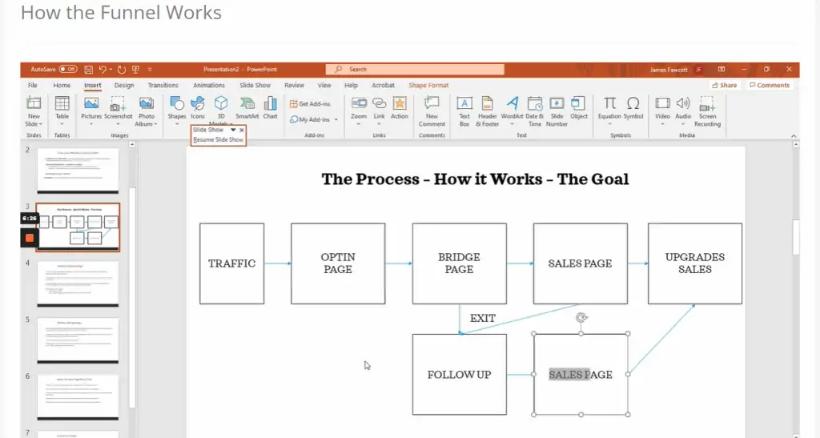Offer a detailed narrative of the scene shown in the image.

The image titled "How the Funnel Works" illustrates a structured diagram outlining key components of a marketing funnel. The process is clearly segmented into several stages: beginning with "TRAFFIC," which leads to the "OPTIN PAGE." From there, users navigate to a "BRIDGE PAGE," and subsequently, the "SALES PAGE." An arrow indicates an "EXIT" option, followed by a potential "FOLLOW UP," which provides another pathway back to the "SALES PAGE." This visual representation emphasizes the sequential flow and strategic steps necessary for optimizing conversions and sales in an affiliate marketing context, as discussed in the accompanying text about funnel effectiveness.